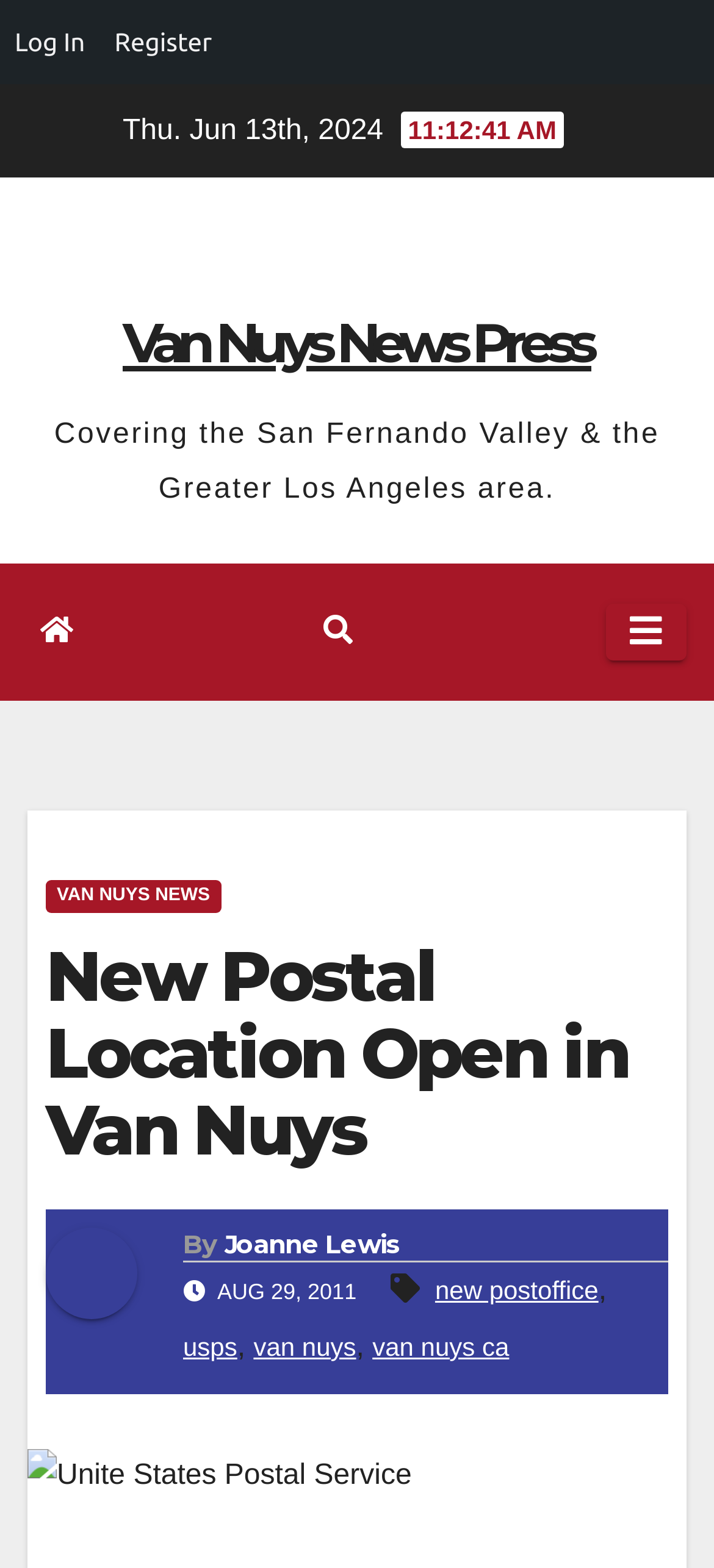Determine the bounding box coordinates of the area to click in order to meet this instruction: "Register for an account".

[0.14, 0.0, 0.317, 0.054]